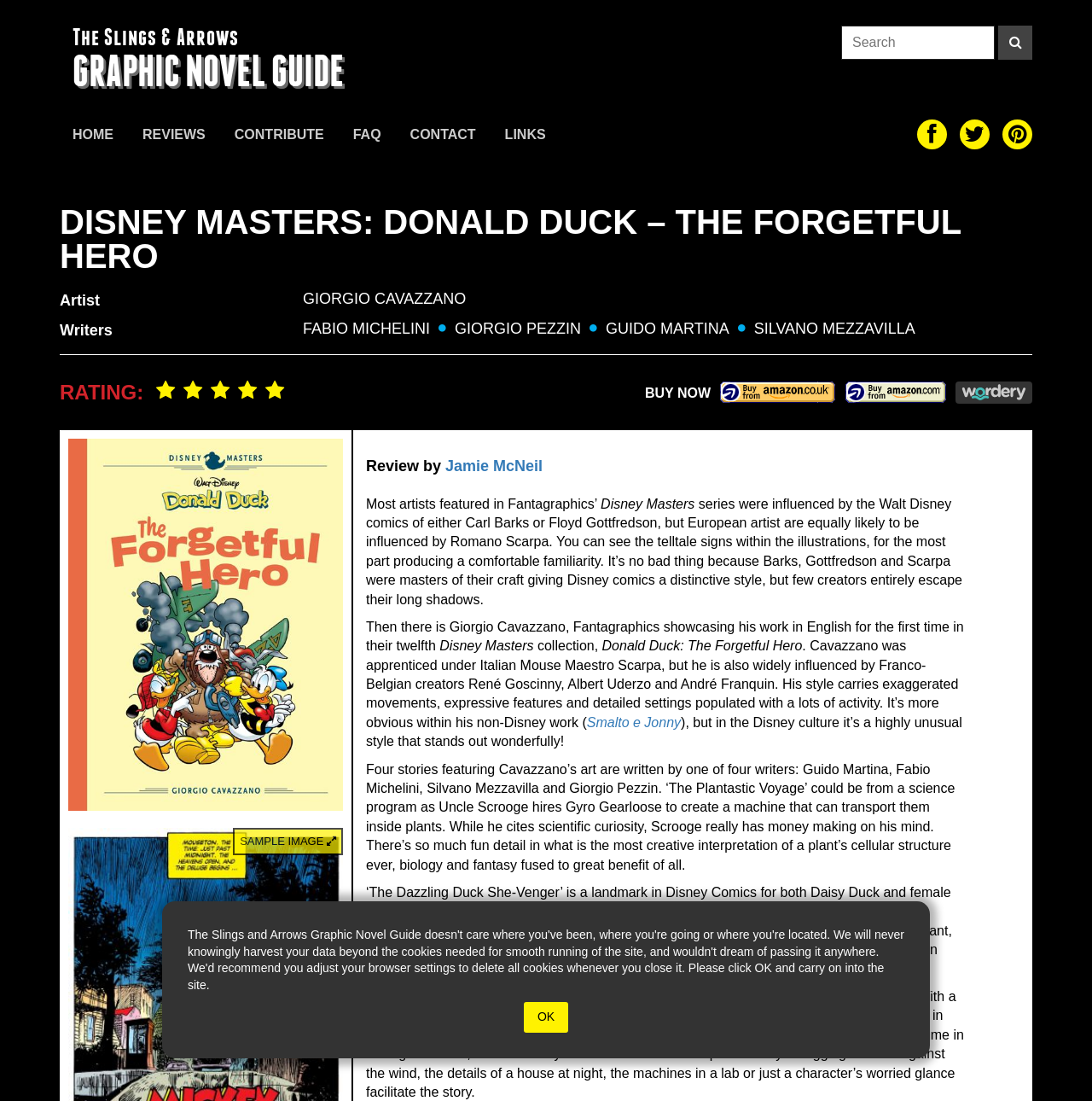From the screenshot, find the bounding box of the UI element matching this description: "Links". Supply the bounding box coordinates in the form [left, top, right, bottom], each a float between 0 and 1.

[0.45, 0.109, 0.511, 0.14]